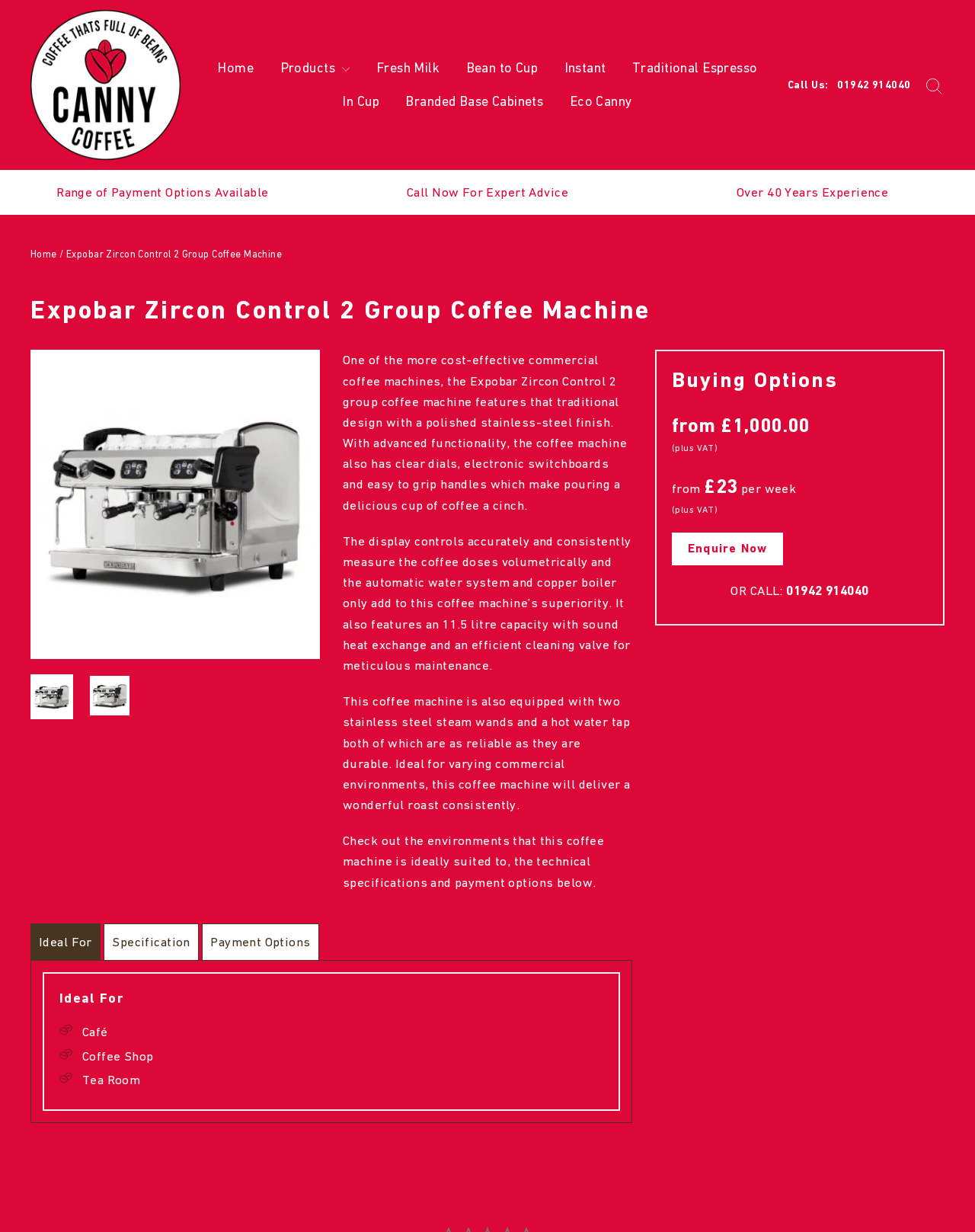Determine the bounding box coordinates for the clickable element to execute this instruction: "Click 'Home'". Provide the coordinates as four float numbers between 0 and 1, i.e., [left, top, right, bottom].

[0.211, 0.042, 0.272, 0.069]